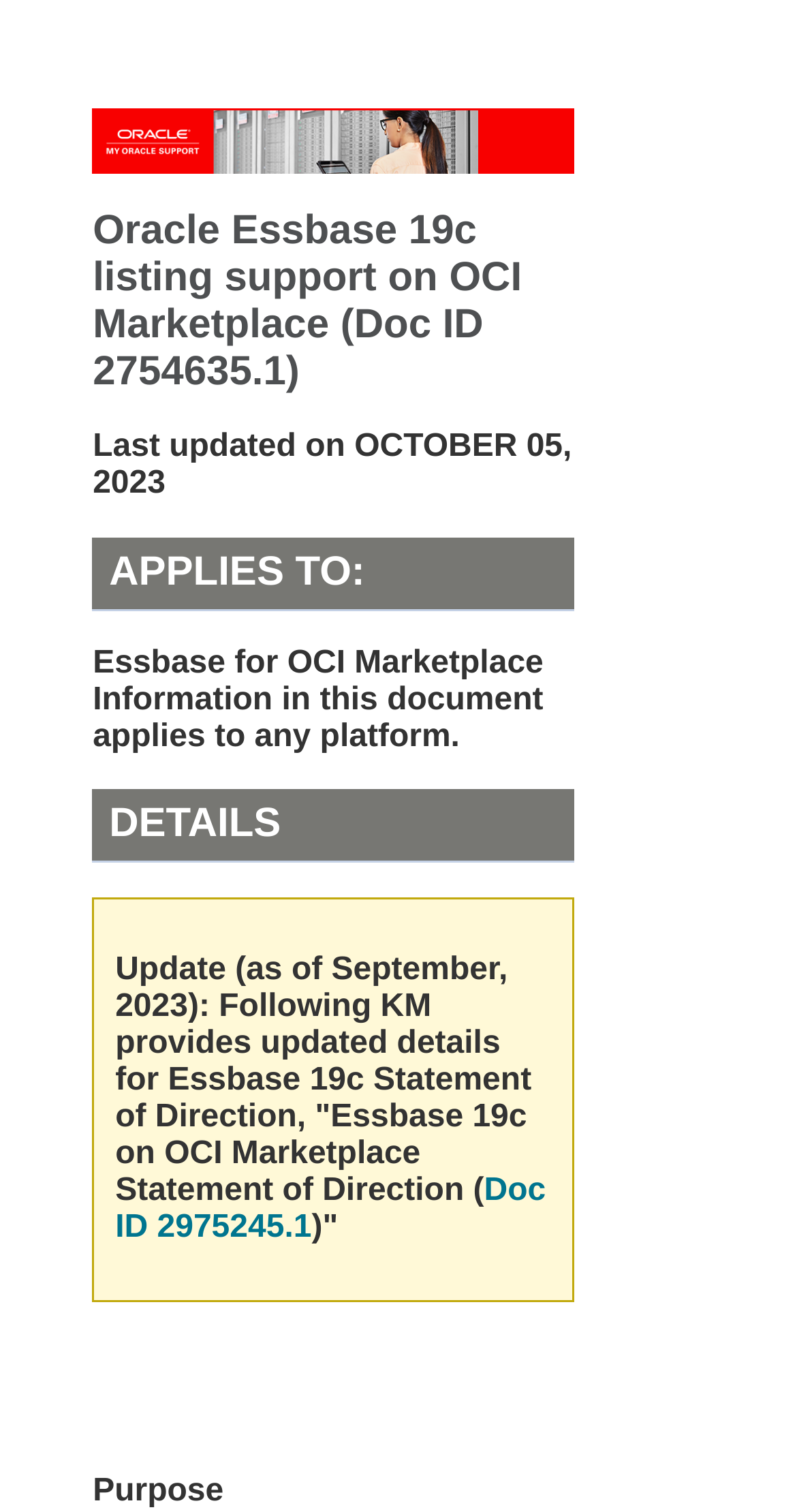When was the document last updated?
Based on the image, answer the question with as much detail as possible.

The last updated date can be found in the static text 'Last updated on OCTOBER 05, 2023' which is located below the document title.